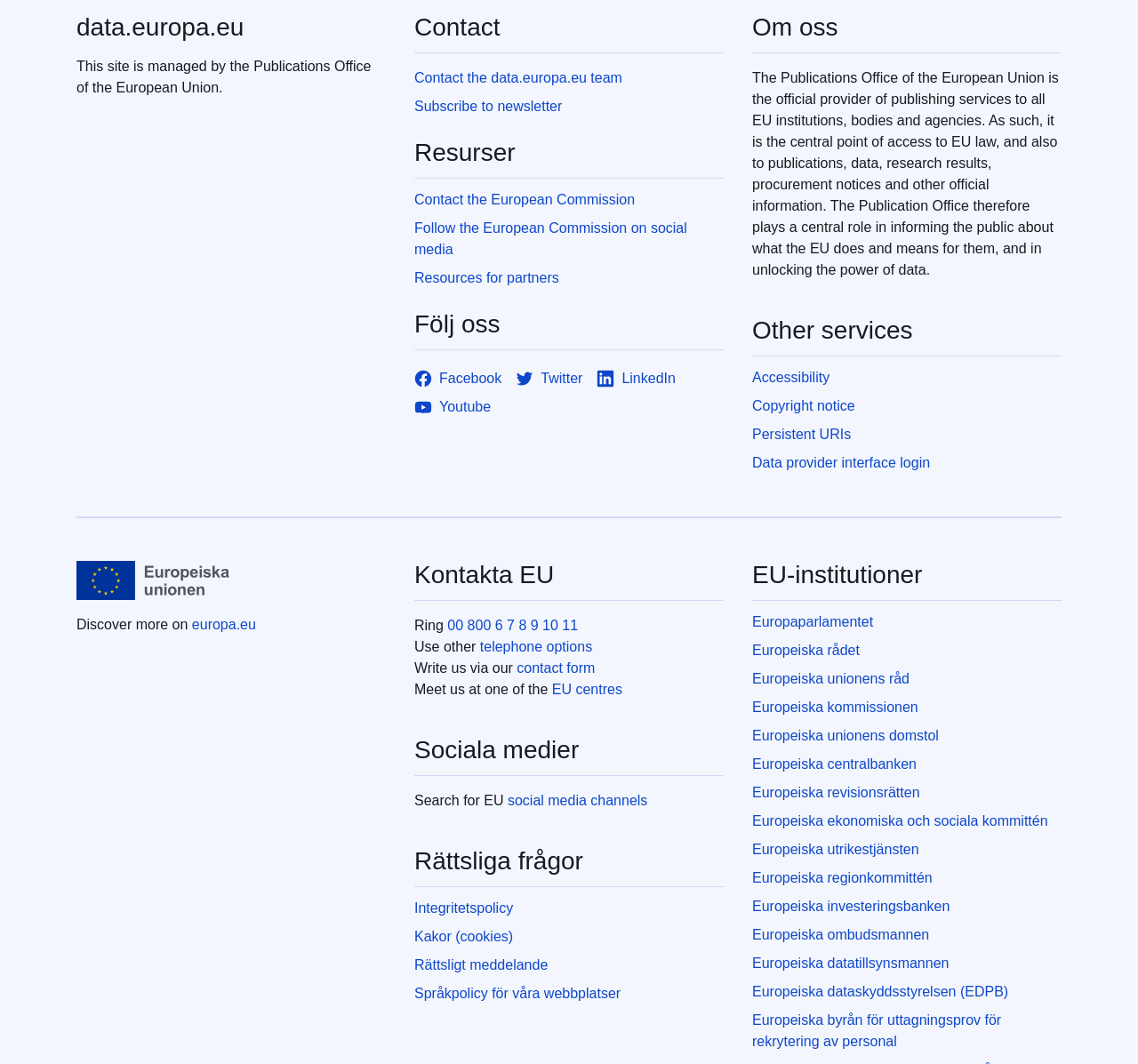Analyze the image and answer the question with as much detail as possible: 
How can I contact the data.europa.eu team?

The contact information for the data.europa.eu team can be found in the link element with the text 'Contact the data.europa.eu team' which is located under the 'Contact' heading.